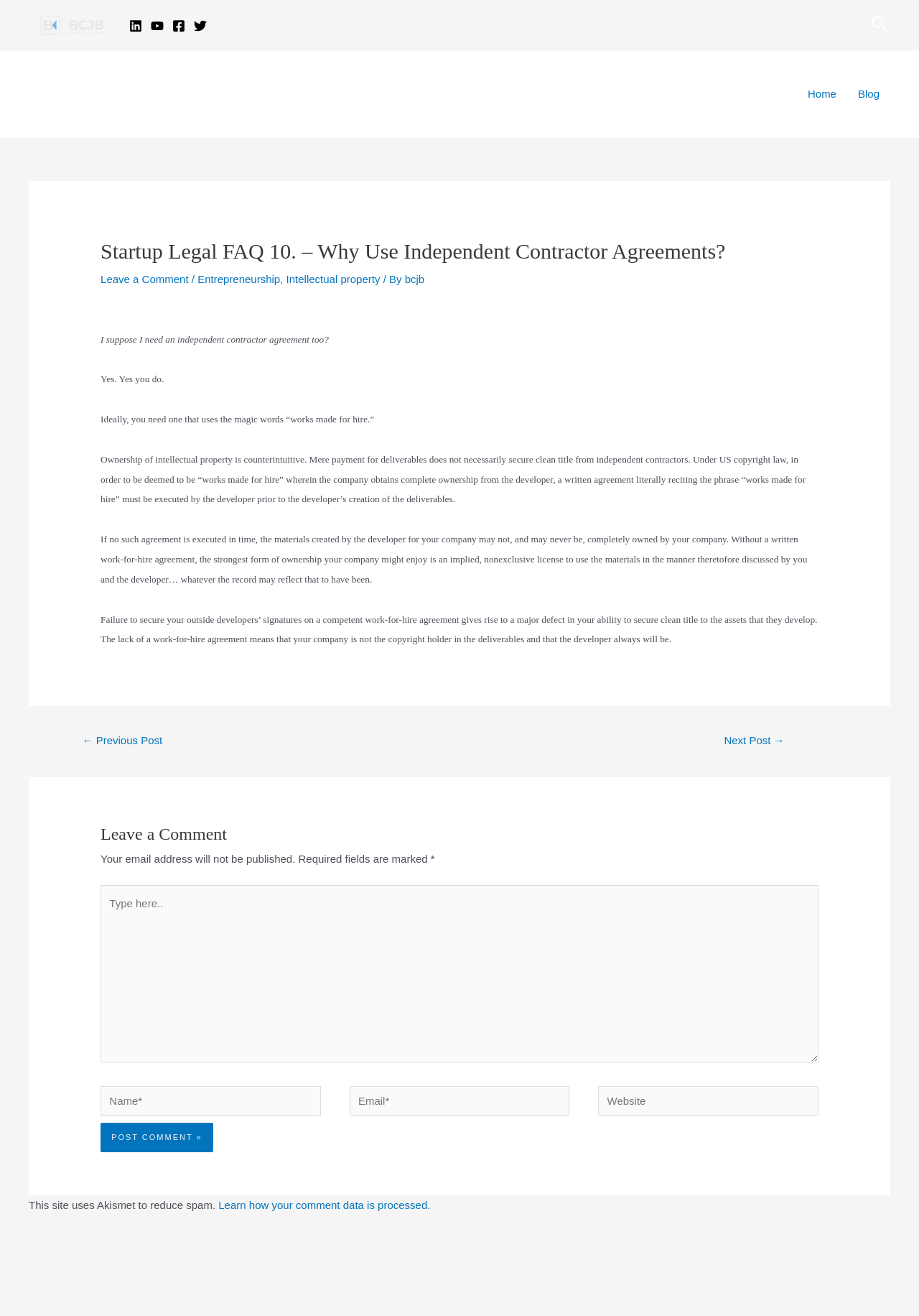Generate the main heading text from the webpage.

Startup Legal FAQ 10. – Why Use Independent Contractor Agreements?